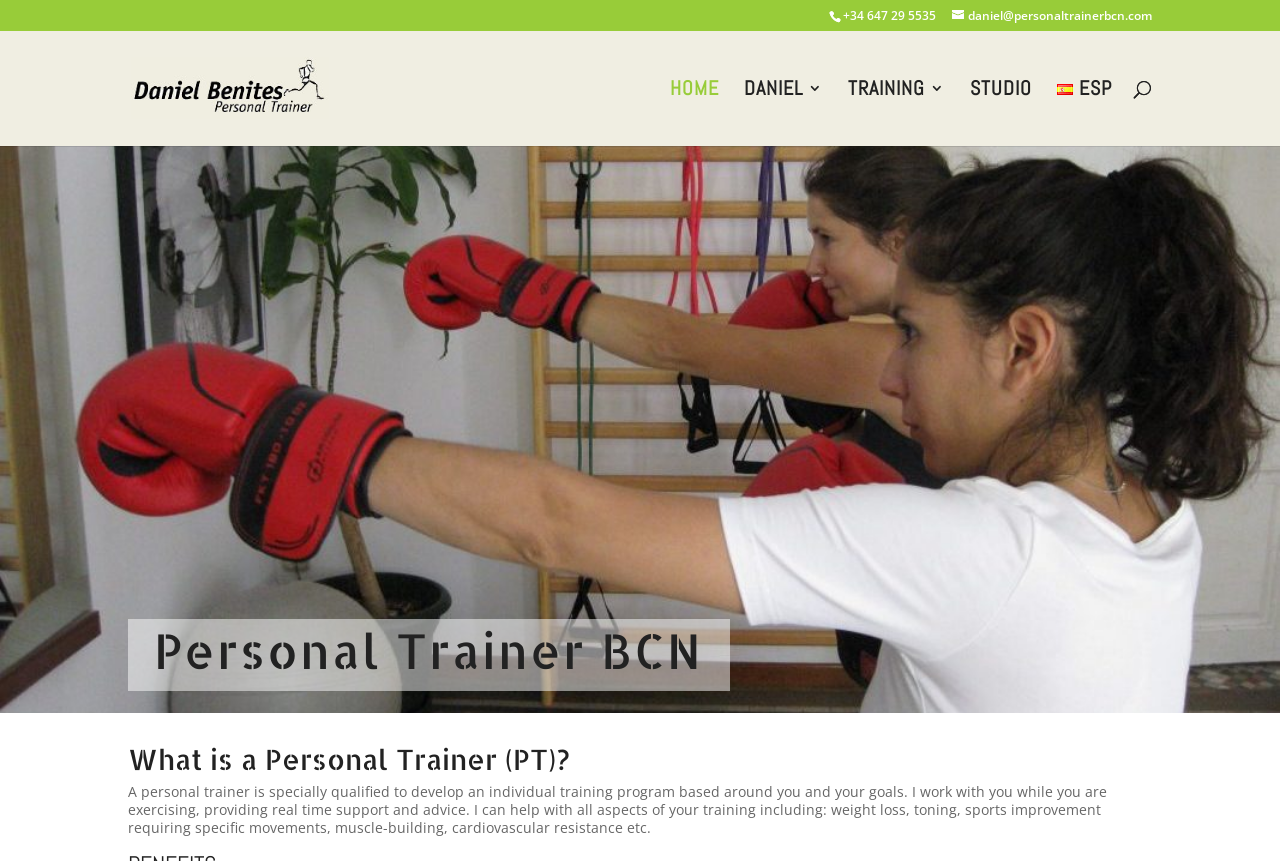Please locate the bounding box coordinates of the element's region that needs to be clicked to follow the instruction: "read about Personal Trainer BCN". The bounding box coordinates should be provided as four float numbers between 0 and 1, i.e., [left, top, right, bottom].

[0.12, 0.718, 0.55, 0.803]